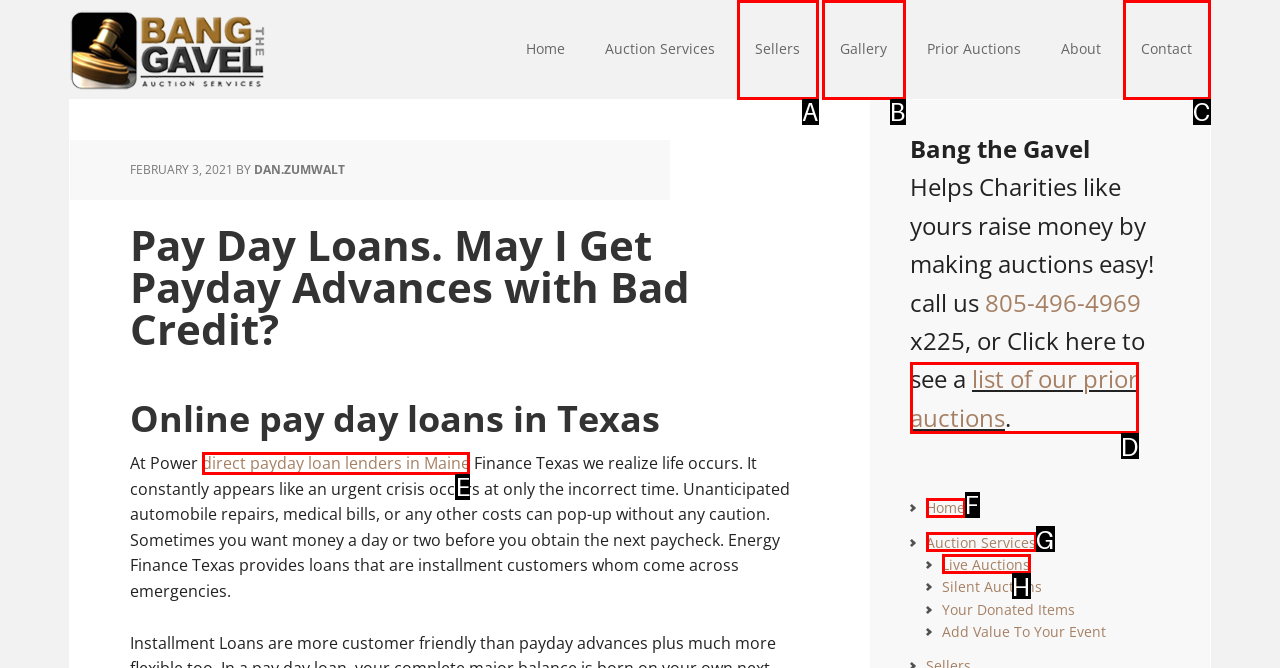Find the correct option to complete this instruction: Read more about 'direct payday loan lenders in Maine'. Reply with the corresponding letter.

E